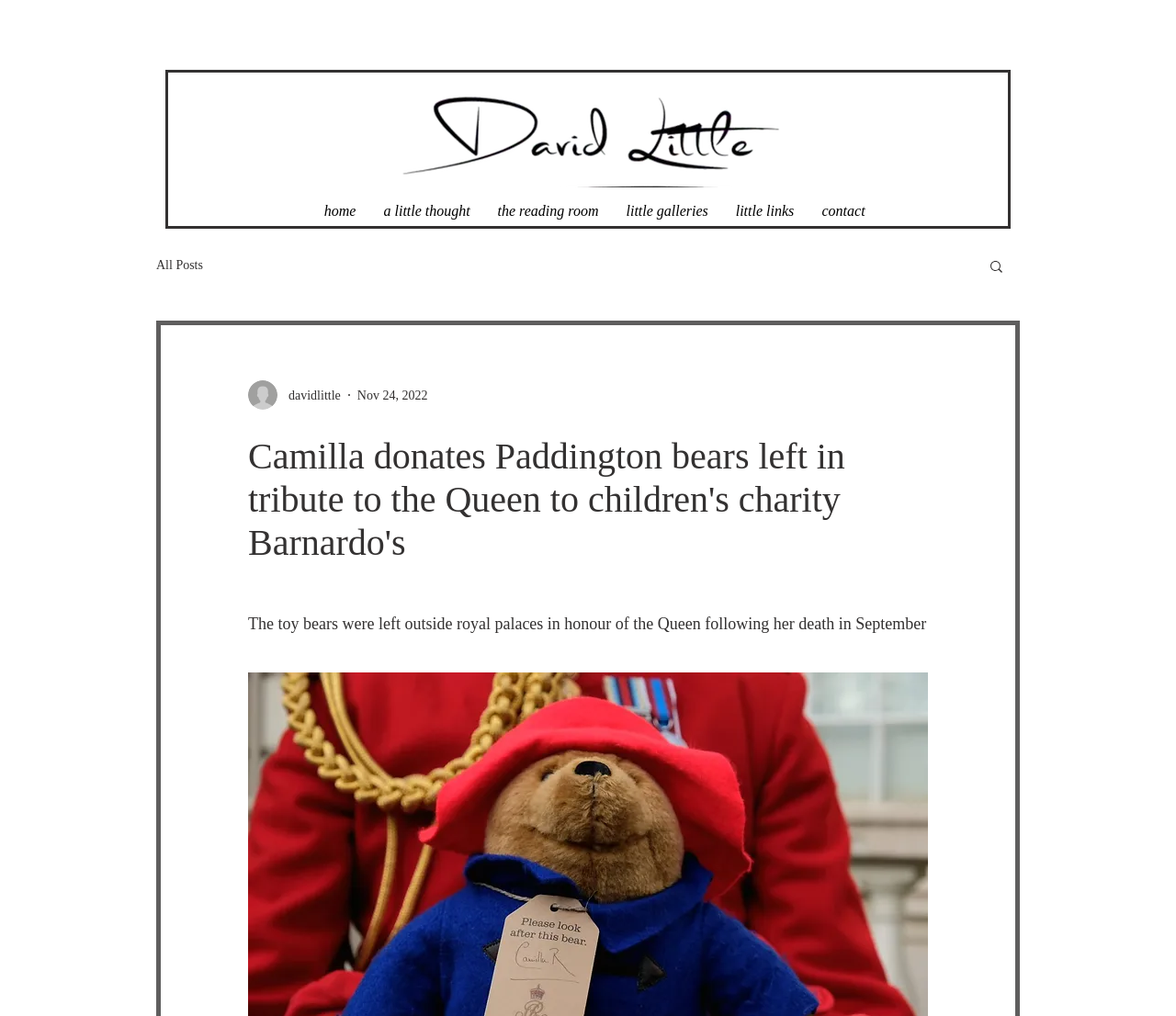Provide the bounding box coordinates for the UI element that is described as: "little links".

[0.614, 0.19, 0.687, 0.225]